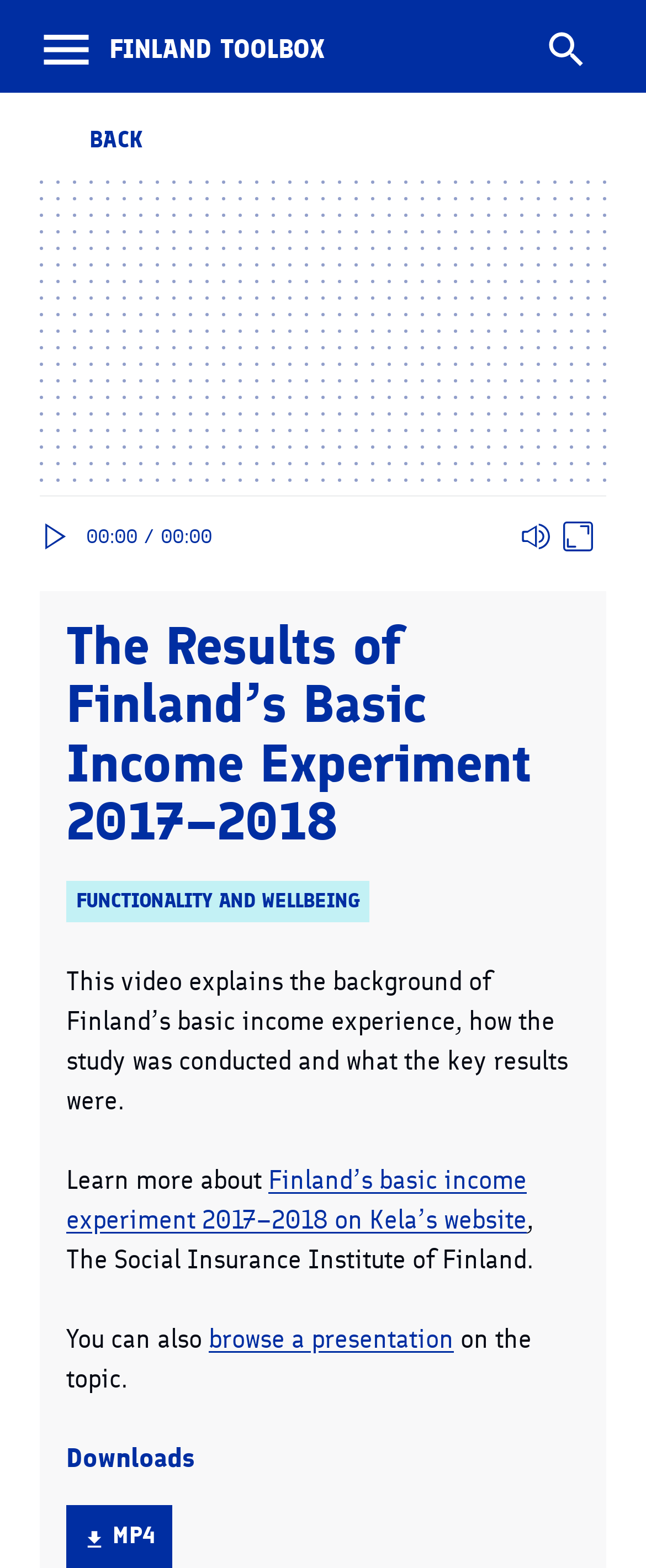Locate the bounding box coordinates of the element's region that should be clicked to carry out the following instruction: "Go to Finland’s basic income experiment 2017–2018 on Kela’s website". The coordinates need to be four float numbers between 0 and 1, i.e., [left, top, right, bottom].

[0.103, 0.742, 0.815, 0.787]